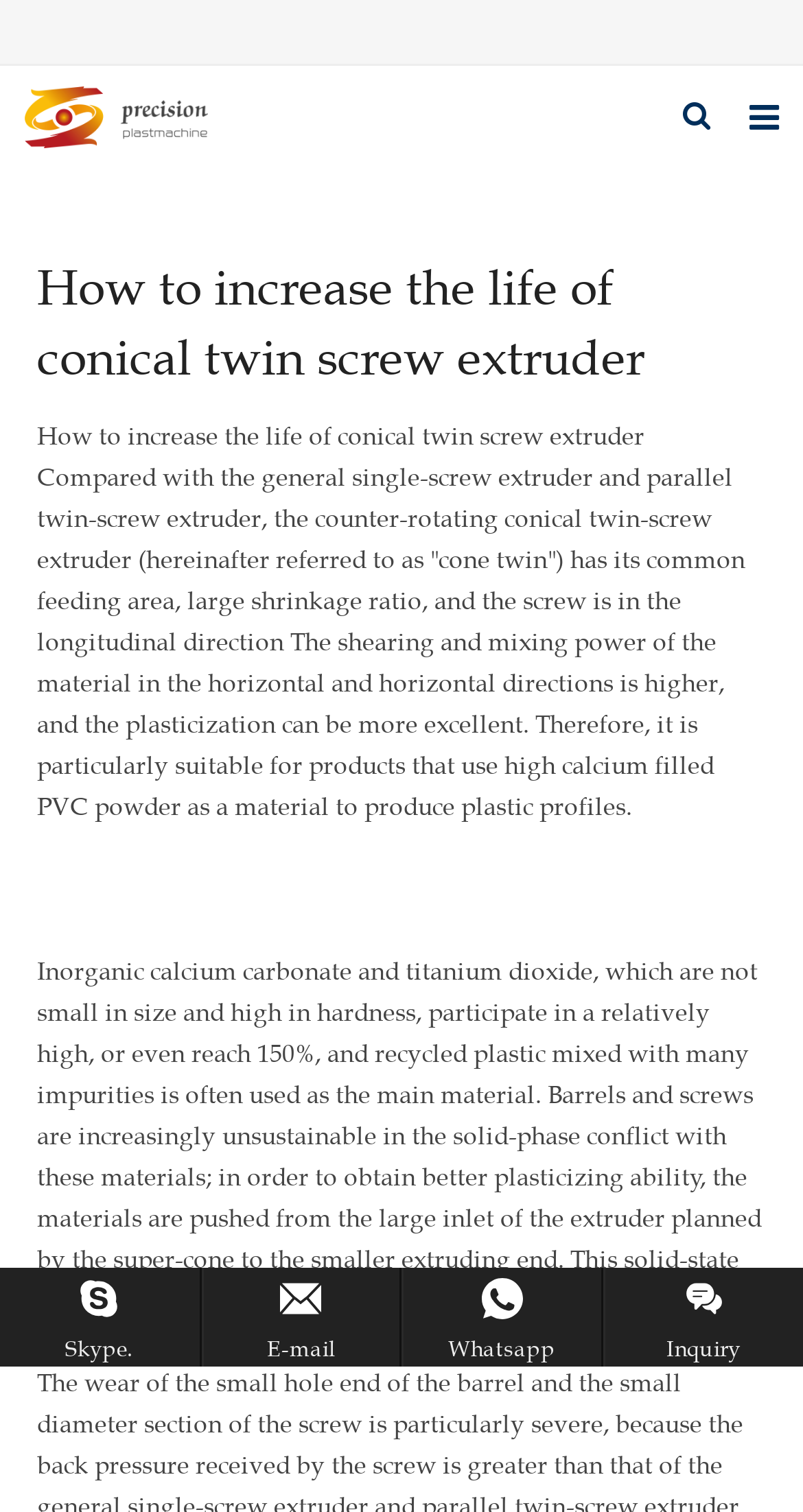Determine the bounding box coordinates of the clickable element to complete this instruction: "Click the About us link". Provide the coordinates in the format of four float numbers between 0 and 1, [left, top, right, bottom].

[0.009, 0.169, 0.991, 0.227]